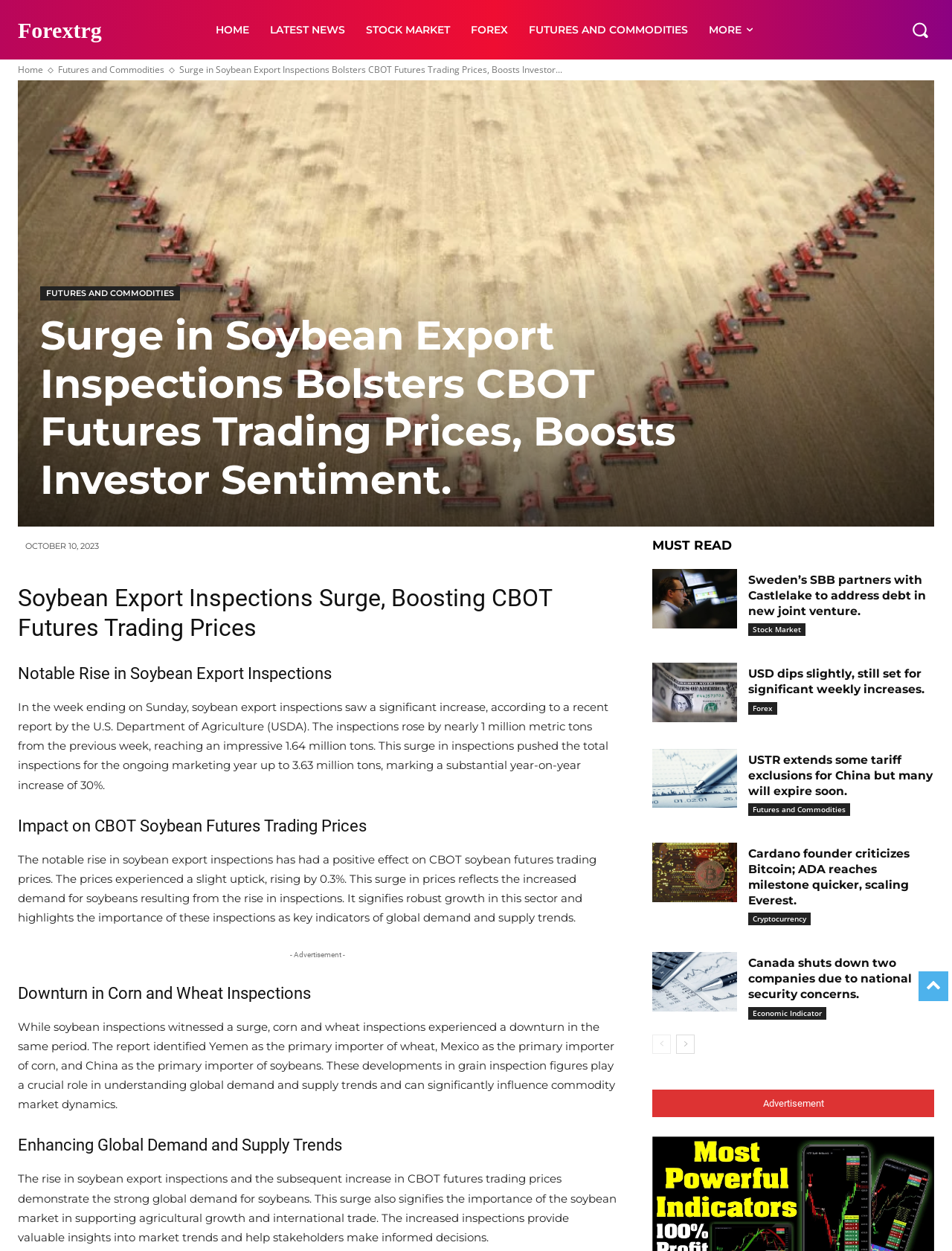Can you find the bounding box coordinates for the element that needs to be clicked to execute this instruction: "Click on the 'HOME' link"? The coordinates should be given as four float numbers between 0 and 1, i.e., [left, top, right, bottom].

[0.215, 0.0, 0.272, 0.048]